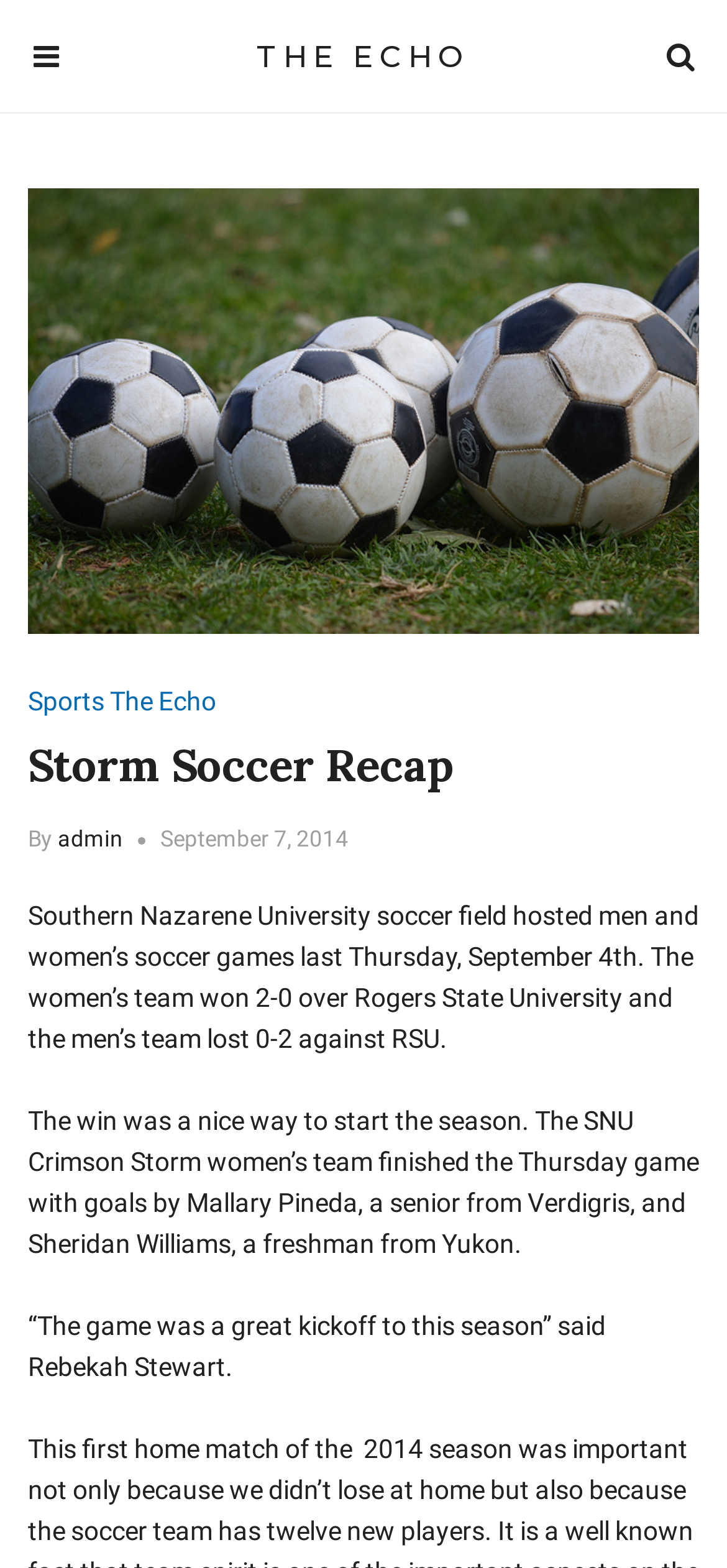Generate a thorough explanation of the webpage's elements.

The webpage is about a sports news article, specifically a recap of a soccer game. At the top left corner, there is a button with an icon '\uf0c9'. Next to it, in the top center, is a link to 'THE ECHO'. On the top right corner, there is another button with an icon '\uf002'.

Below the top navigation, there is a large image that spans almost the entire width of the page, with a caption 'Storm Soccer Recap'. Underneath the image, there is a header section with three links: 'Sports', 'The Echo', and a heading 'Storm Soccer Recap'. The heading is followed by a byline 'By admin' and a timestamp 'September 7, 2014'.

The main content of the article is divided into three paragraphs. The first paragraph describes the soccer games held at Southern Nazarene University soccer field, where the women's team won 2-0 and the men's team lost 0-2. The second paragraph provides more details about the women's team's win, mentioning the goals scored by two players. The third paragraph quotes Rebekah Stewart, saying "The game was a great kickoff to this season".